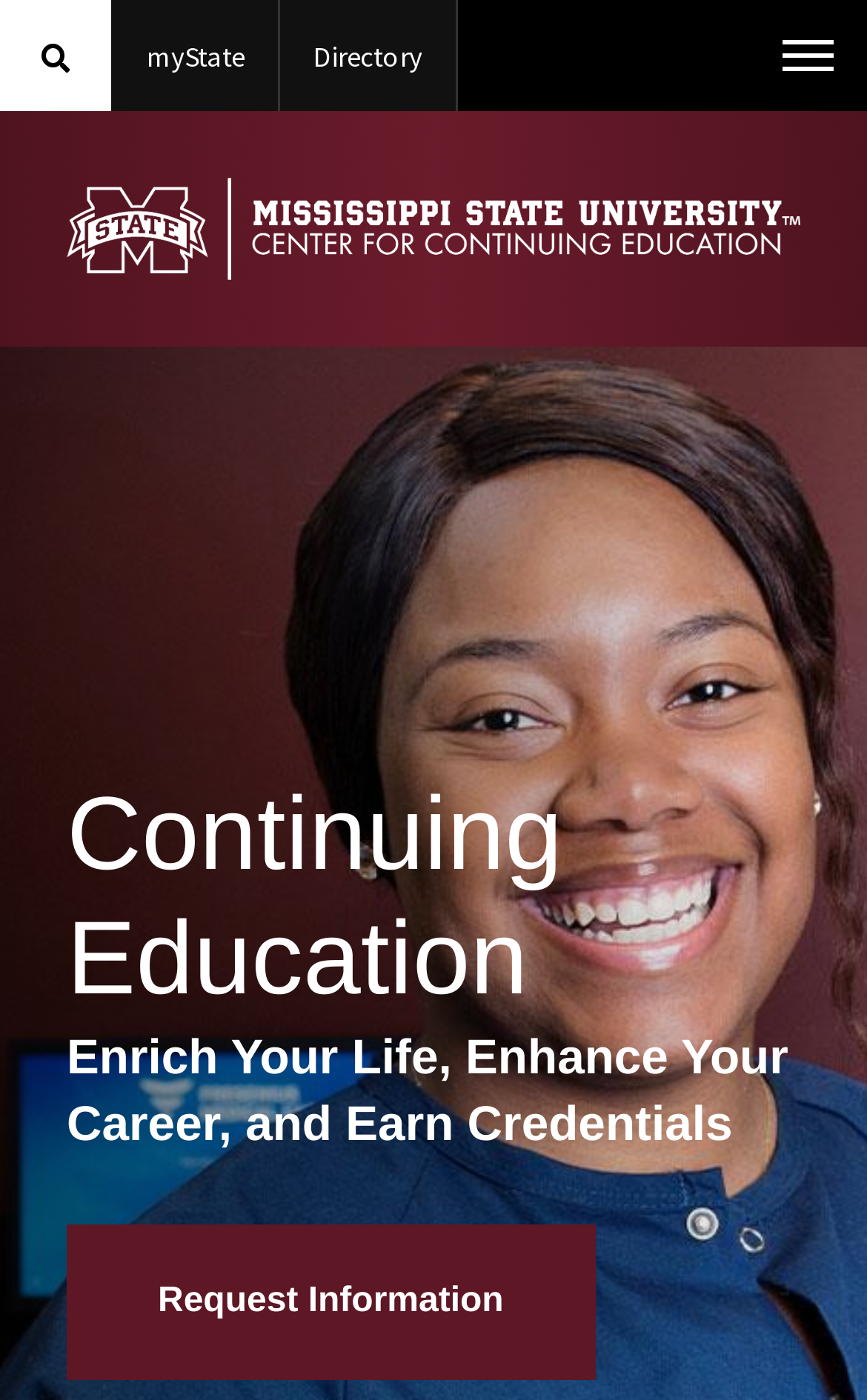Refer to the screenshot and give an in-depth answer to this question: What action can be taken by clicking the 'Request Information' link?

I deduced this by analyzing the link's description 'Request Information', which suggests that clicking on it will initiate a process to request more information about Continuing Education.